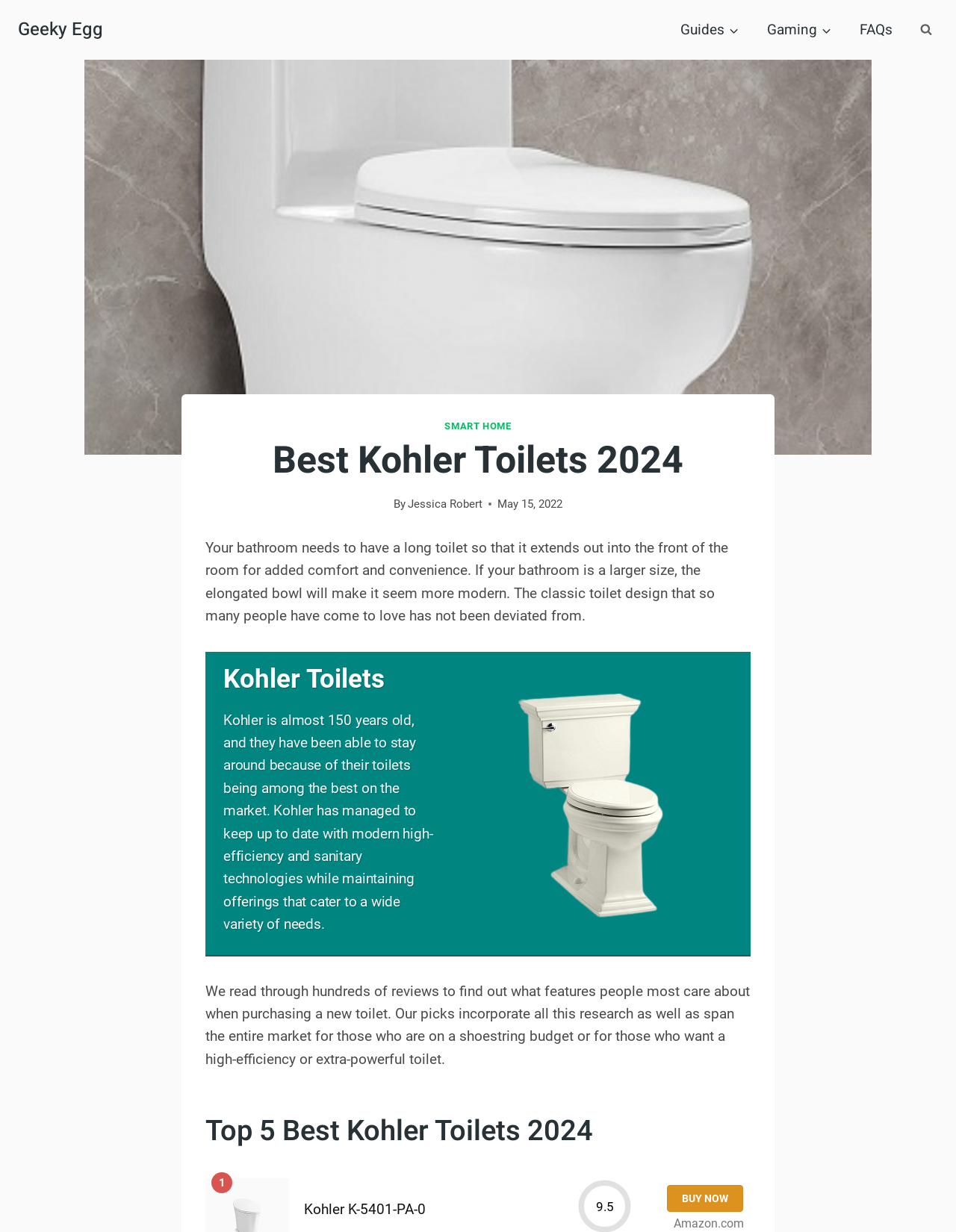Based on the provided description, "BUY NOW", find the bounding box of the corresponding UI element in the screenshot.

[0.698, 0.962, 0.777, 0.983]